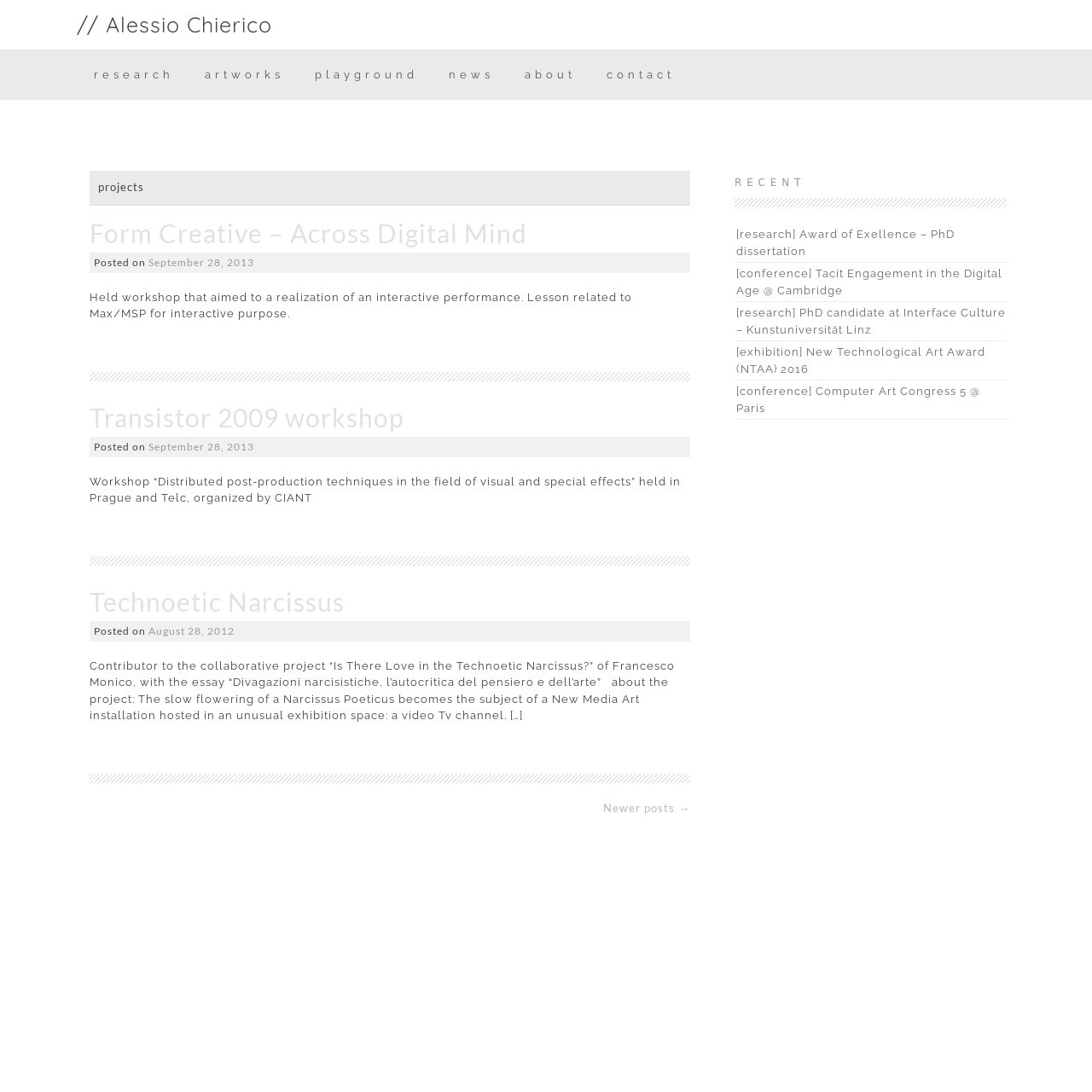Please specify the bounding box coordinates of the clickable region to carry out the following instruction: "Read 'Transistor 2009 workshop' article". The coordinates should be four float numbers between 0 and 1, in the format [left, top, right, bottom].

[0.082, 0.368, 0.37, 0.396]